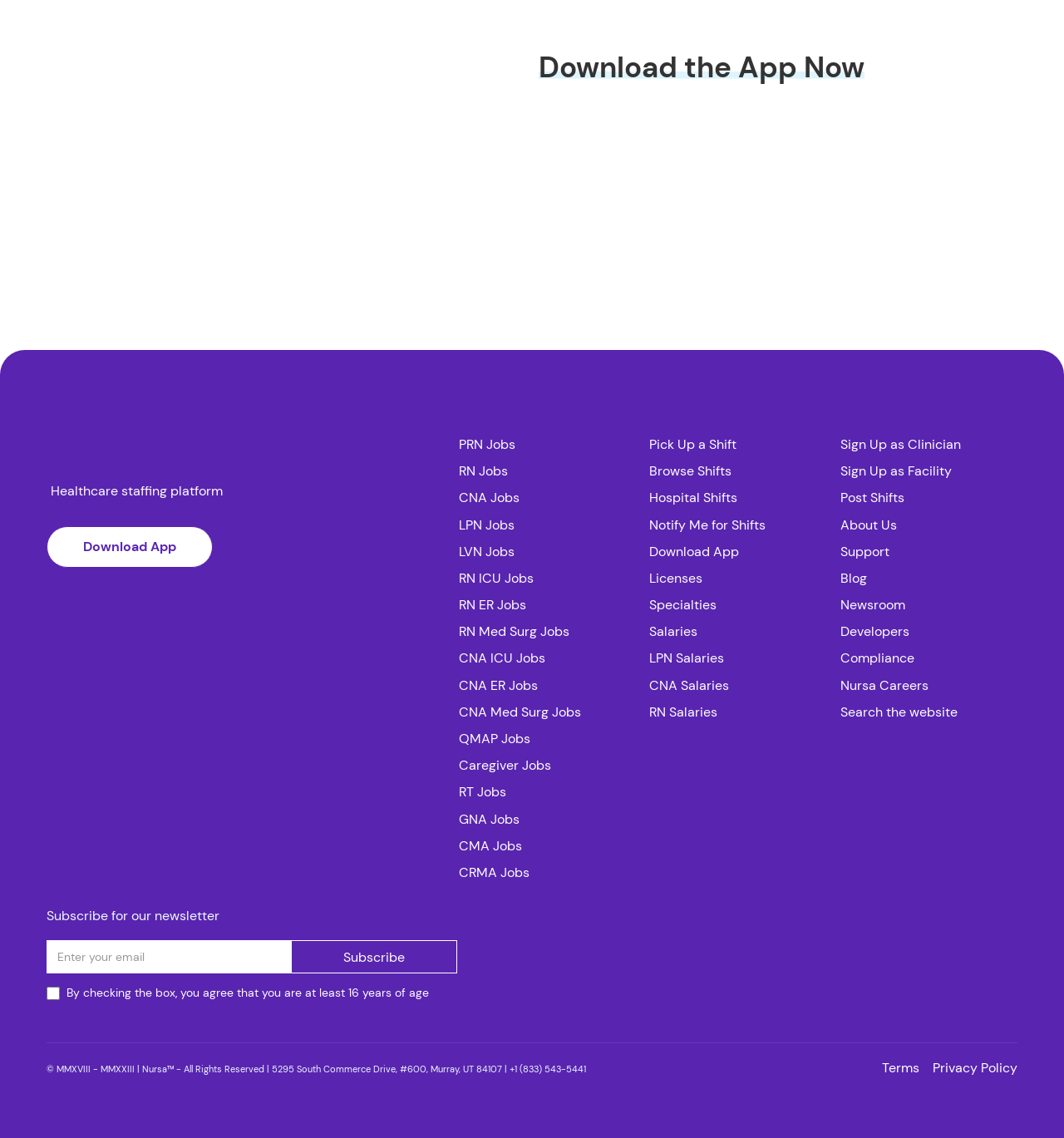Highlight the bounding box of the UI element that corresponds to this description: "CRMA Jobs".

[0.431, 0.757, 0.598, 0.78]